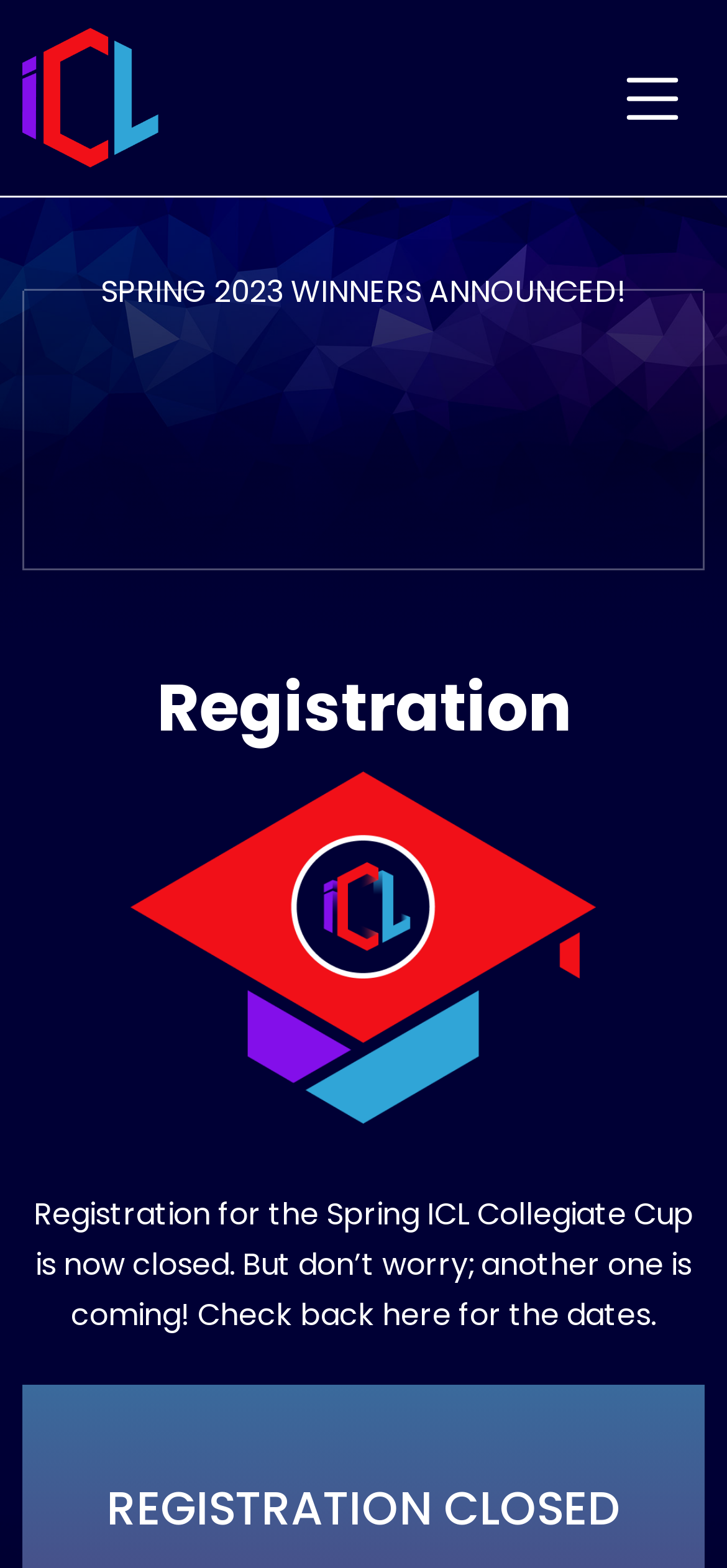Refer to the image and answer the question with as much detail as possible: What is the tone of the webpage's message?

The webpage's message, particularly the sentence 'But don’t worry; another one is coming!' has a reassuring tone, implying that although the current registration is closed, there will be another opportunity soon.